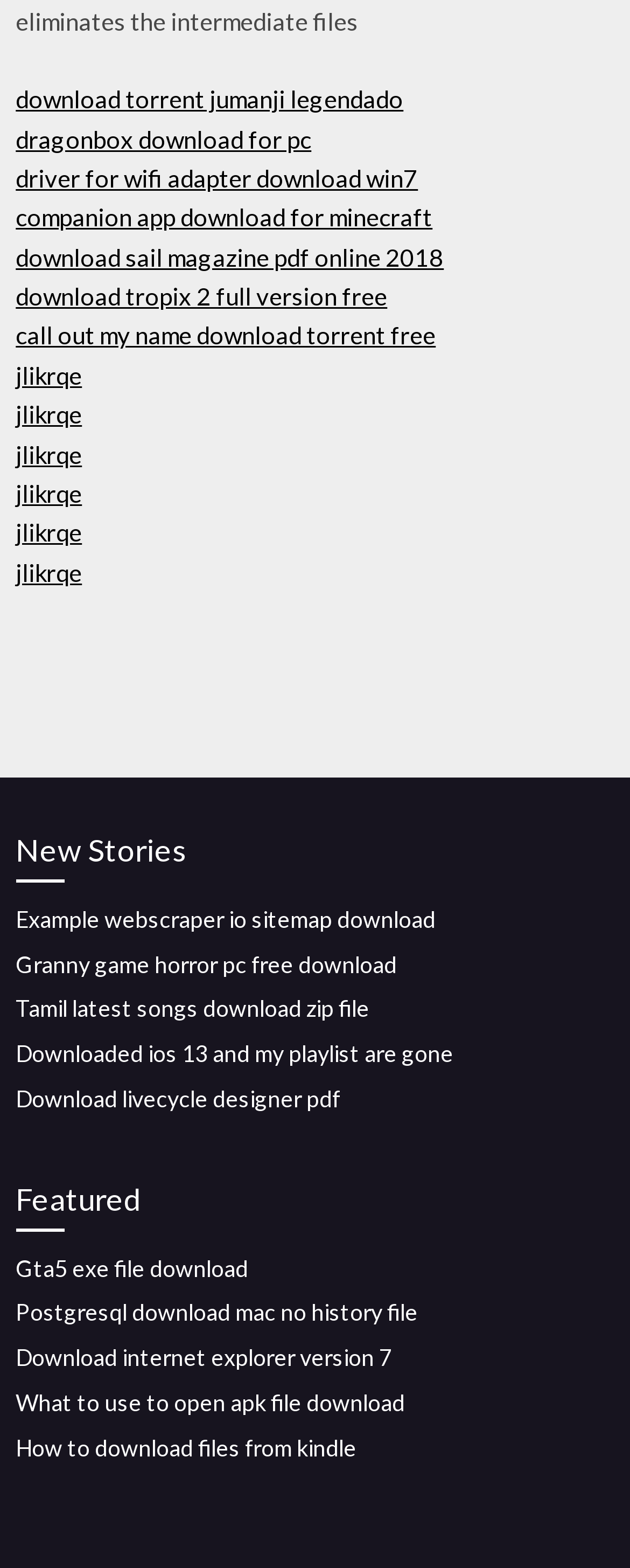Provide a one-word or brief phrase answer to the question:
Are there any duplicate links on the webpage?

Yes